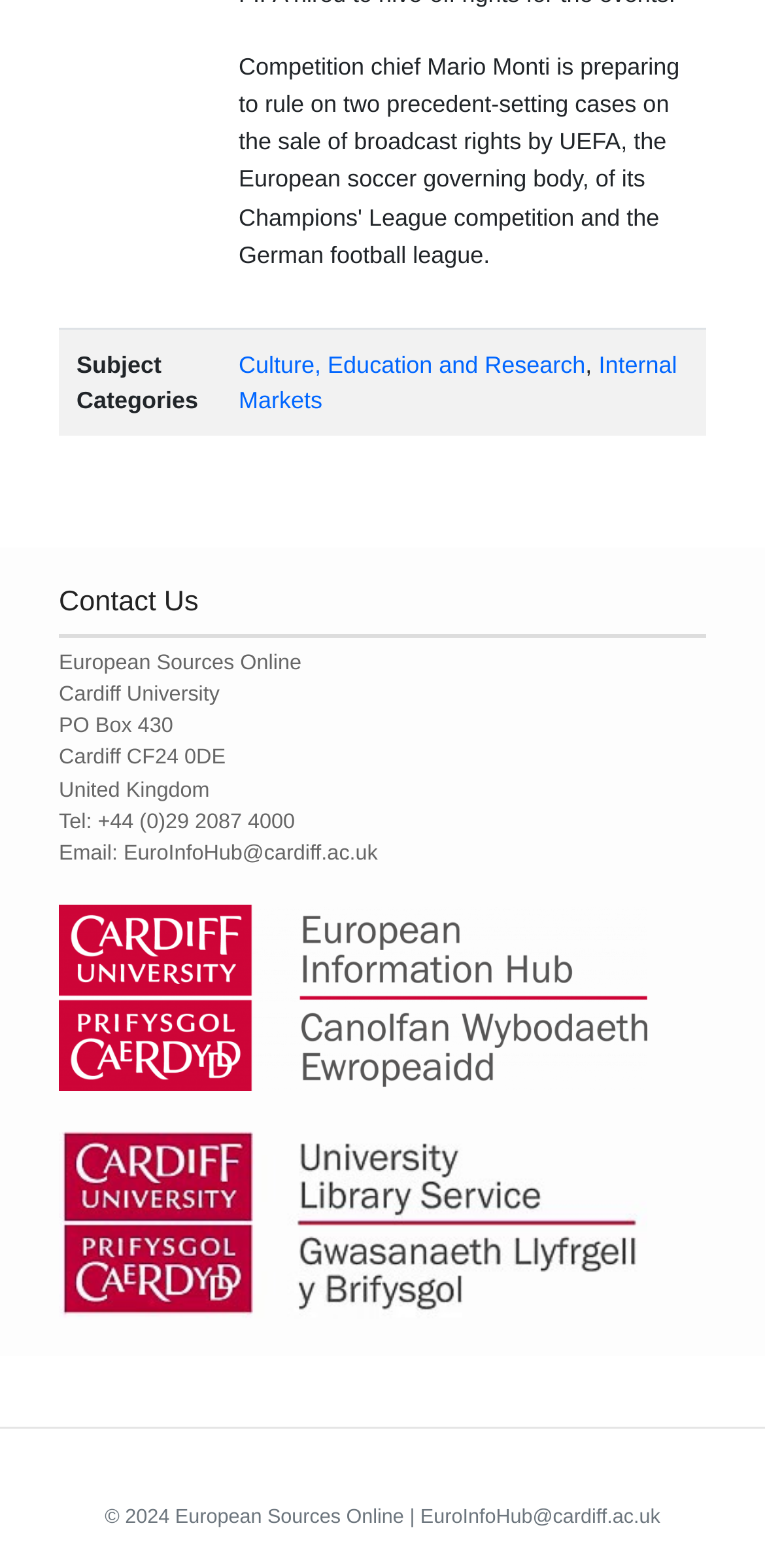What is the name of the university? Using the information from the screenshot, answer with a single word or phrase.

Cardiff University